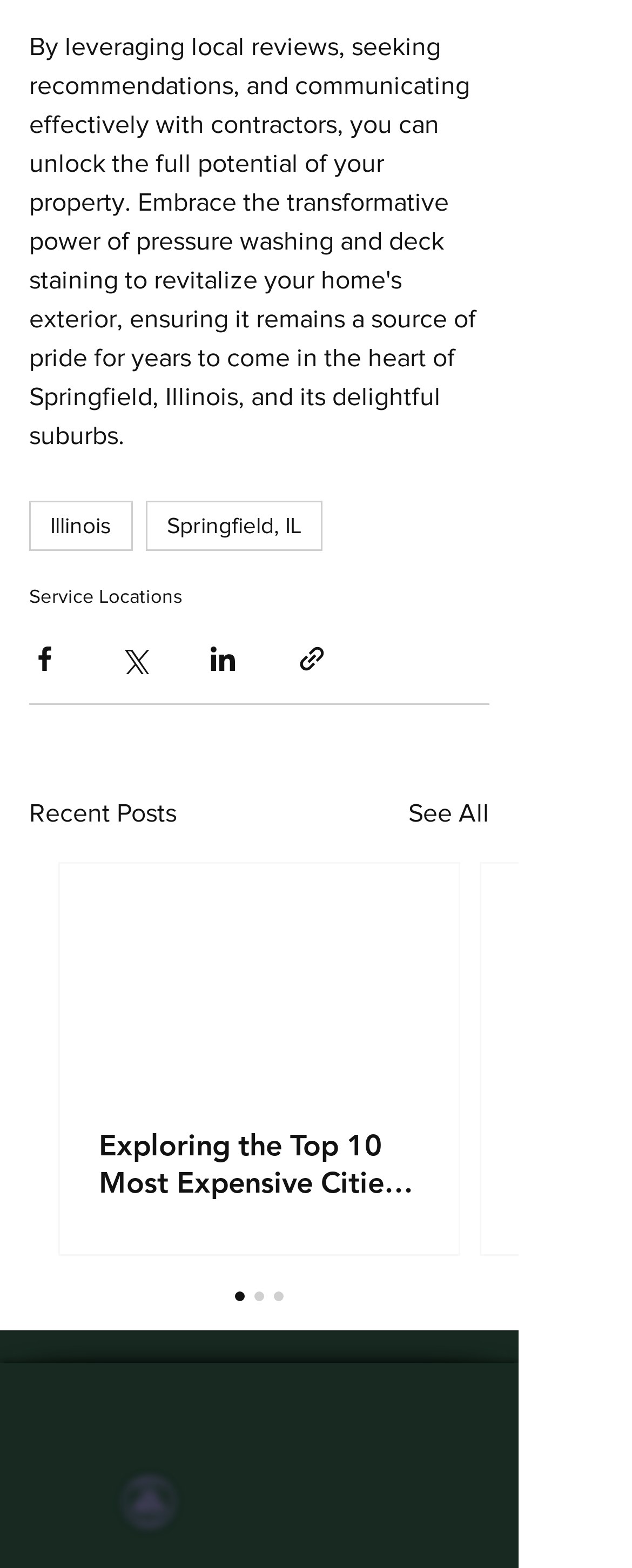Locate the UI element described by aria-label="Share via Facebook" in the provided webpage screenshot. Return the bounding box coordinates in the format (top-left x, top-left y, bottom-right x, bottom-right y), ensuring all values are between 0 and 1.

[0.046, 0.41, 0.095, 0.43]